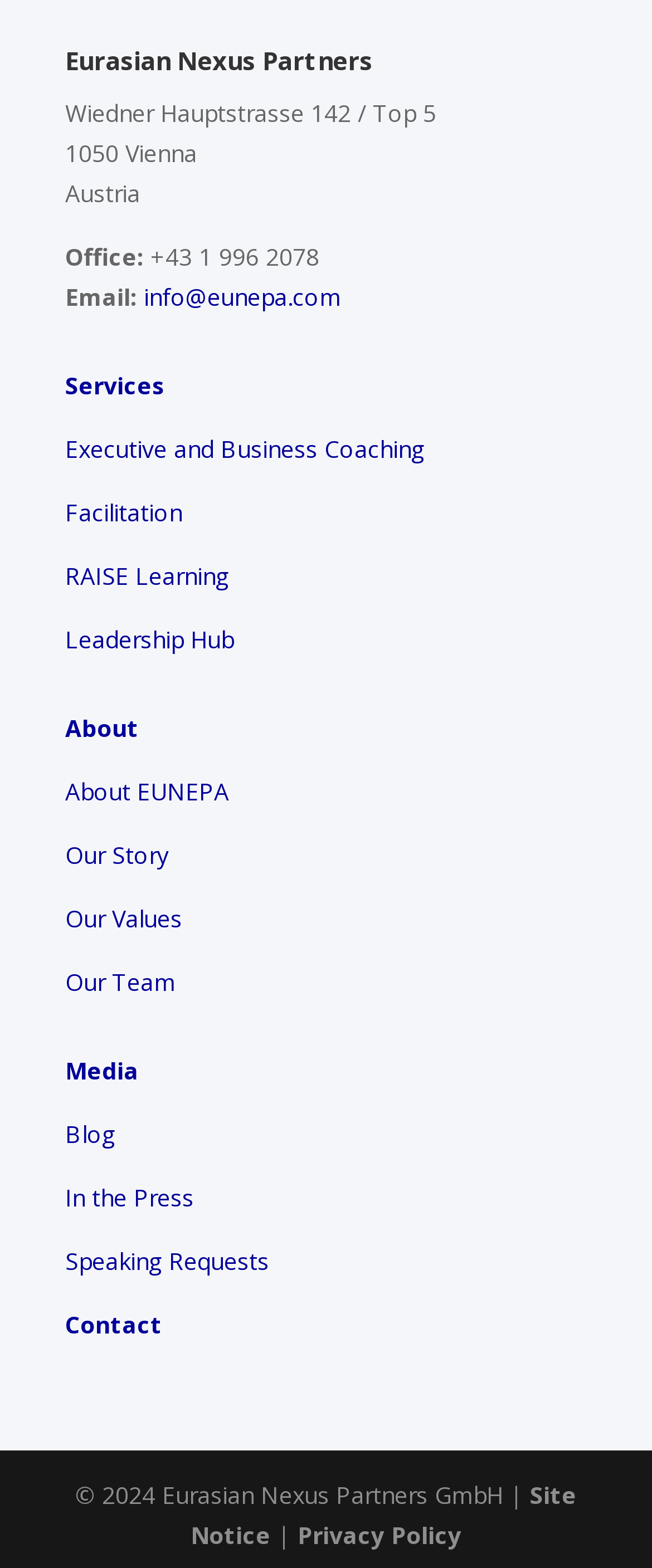Determine the bounding box coordinates for the area that needs to be clicked to fulfill this task: "Contact Eurasian Nexus Partners via email". The coordinates must be given as four float numbers between 0 and 1, i.e., [left, top, right, bottom].

[0.221, 0.179, 0.523, 0.199]